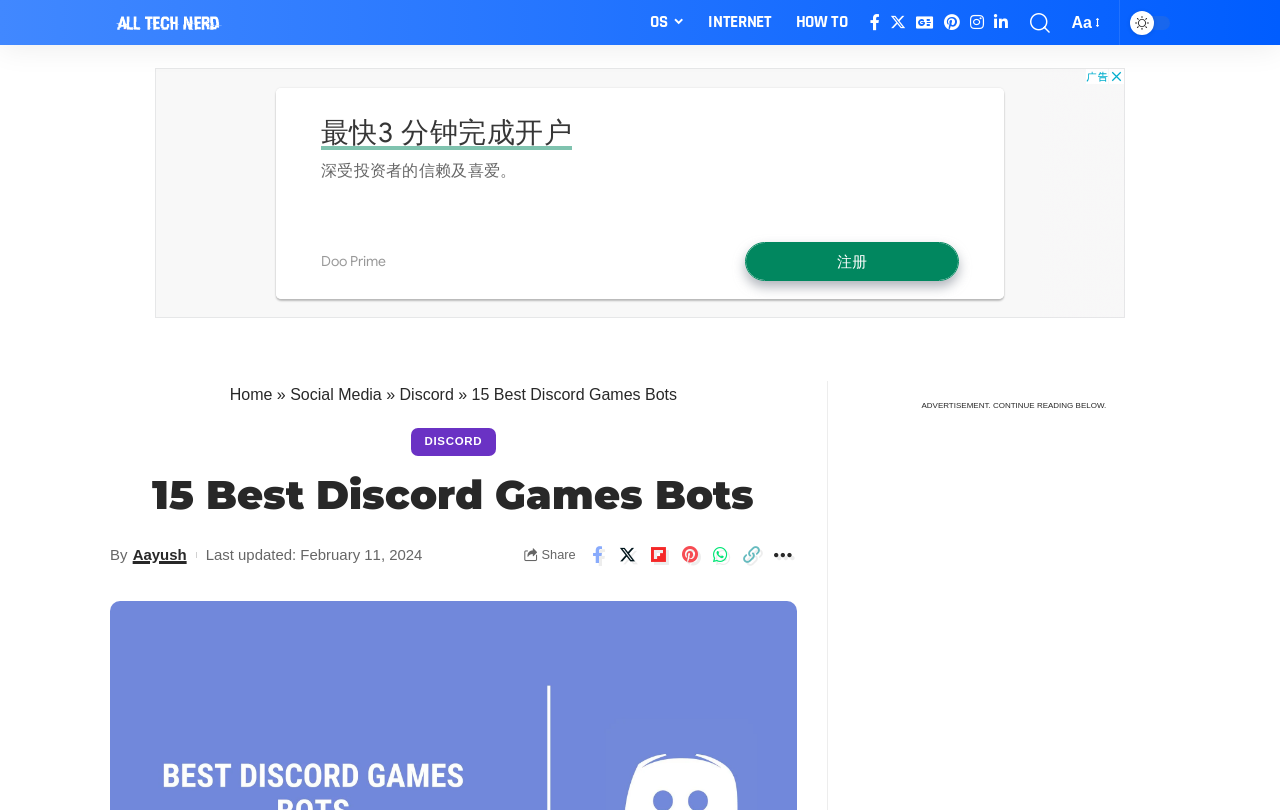Determine the bounding box coordinates for the UI element with the following description: "aria-label="Share on Twitter"". The coordinates should be four float numbers between 0 and 1, represented as [left, top, right, bottom].

[0.479, 0.665, 0.501, 0.705]